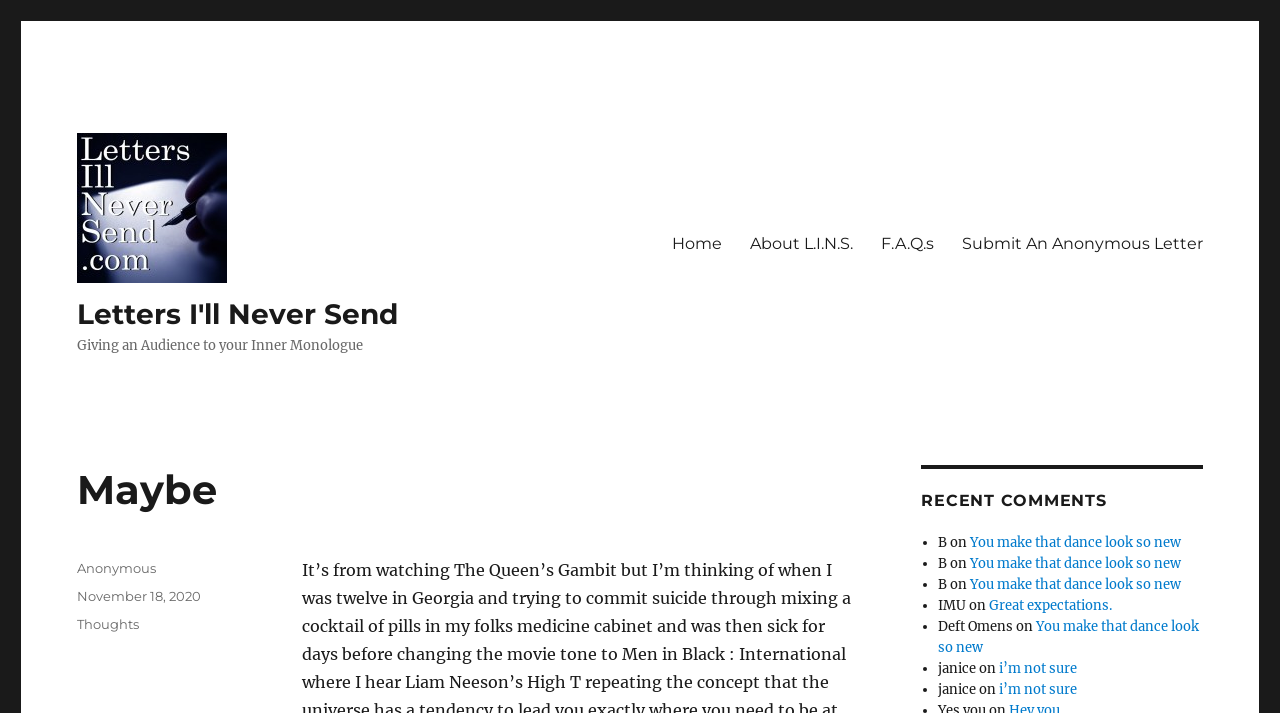Create a detailed narrative of the webpage’s visual and textual elements.

This webpage appears to be a blog post titled "Maybe" from the website "Letters I'll Never Send". The top-left section of the page features a link and an image, both labeled "Letters I'll Never Send". Below this, there is a static text element that reads "Giving an Audience to your Inner Monologue". 

To the right of this section, there is a primary navigation menu with links to "Home", "About L.I.N.S.", "F.A.Q.s", and "Submit An Anonymous Letter". 

The main content of the page is a blog post titled "Maybe", which is preceded by a header element. The post's author is listed as "Anonymous" and it was posted on November 18, 2020. The post is categorized under "Thoughts". 

Below the blog post, there is a section titled "RECENT COMMENTS" which lists five comments. Each comment is preceded by a bullet point and includes the commenter's name and the text of their comment. The comments are from users named "B", "IMU", "Deft Omens", and "janice", and they are all linked to their respective profiles.